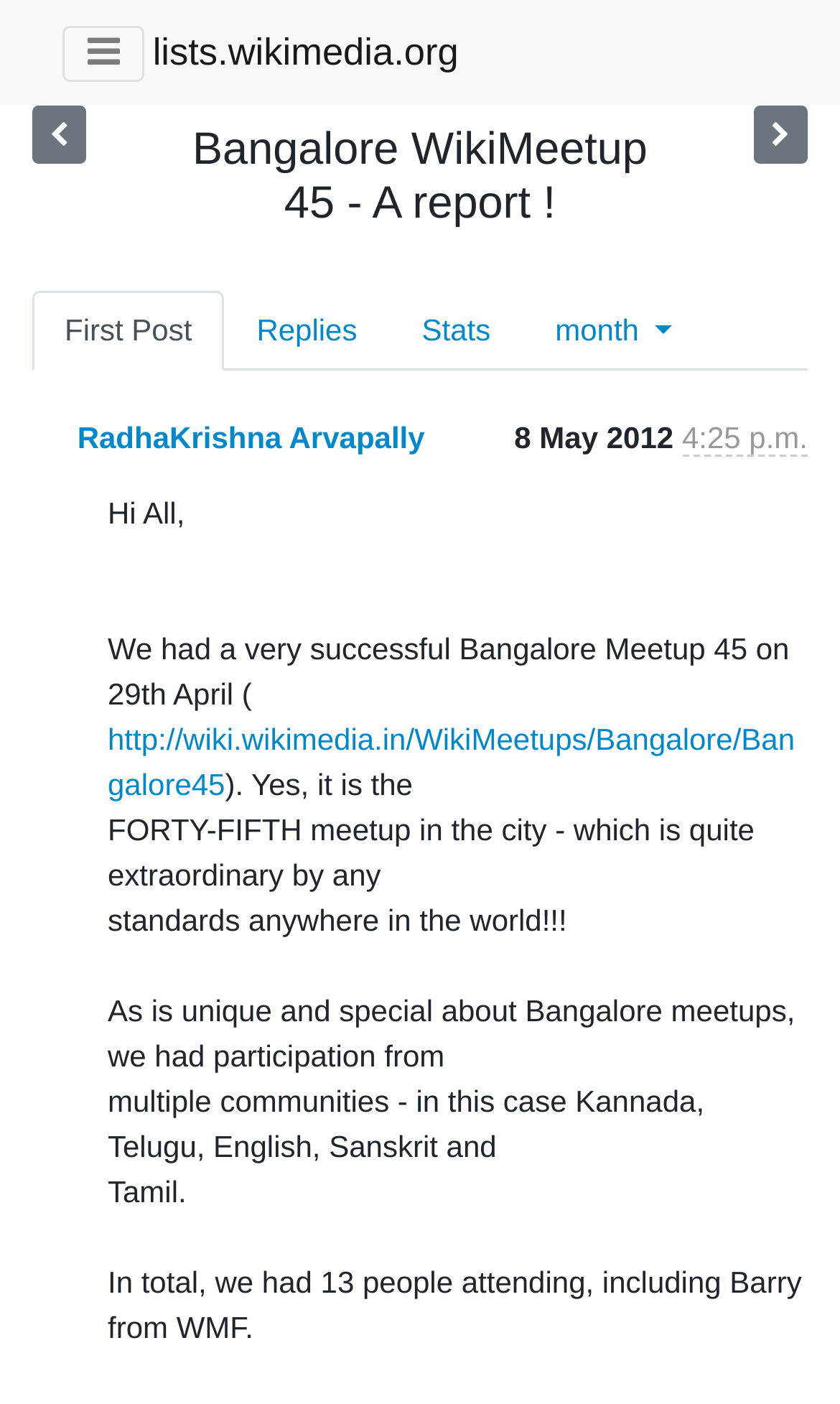Reply to the question with a brief word or phrase: Who sent the message?

RadhaKrishna Arvapally